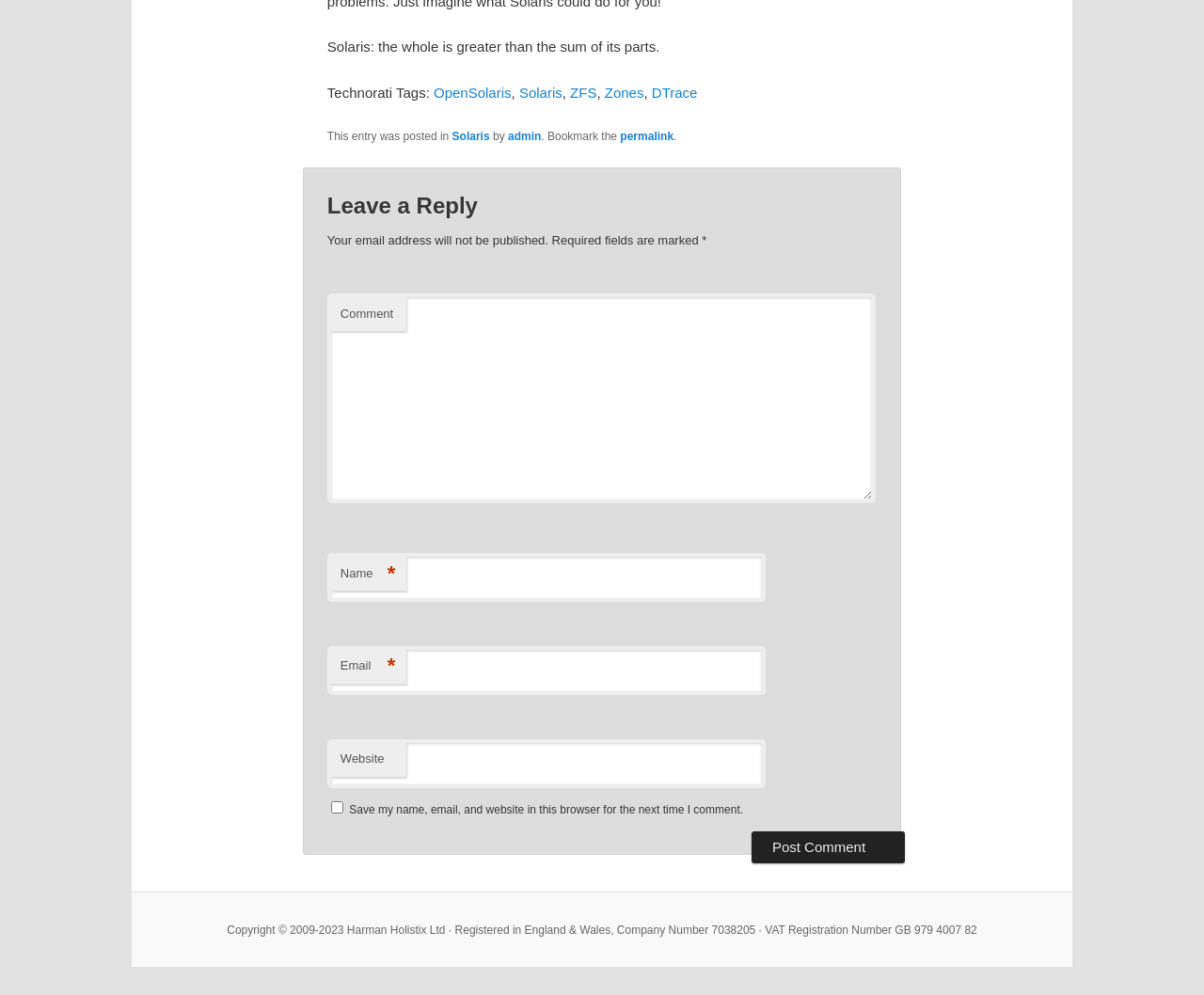Locate the bounding box of the UI element based on this description: "Menu". Provide four float numbers between 0 and 1 as [left, top, right, bottom].

None